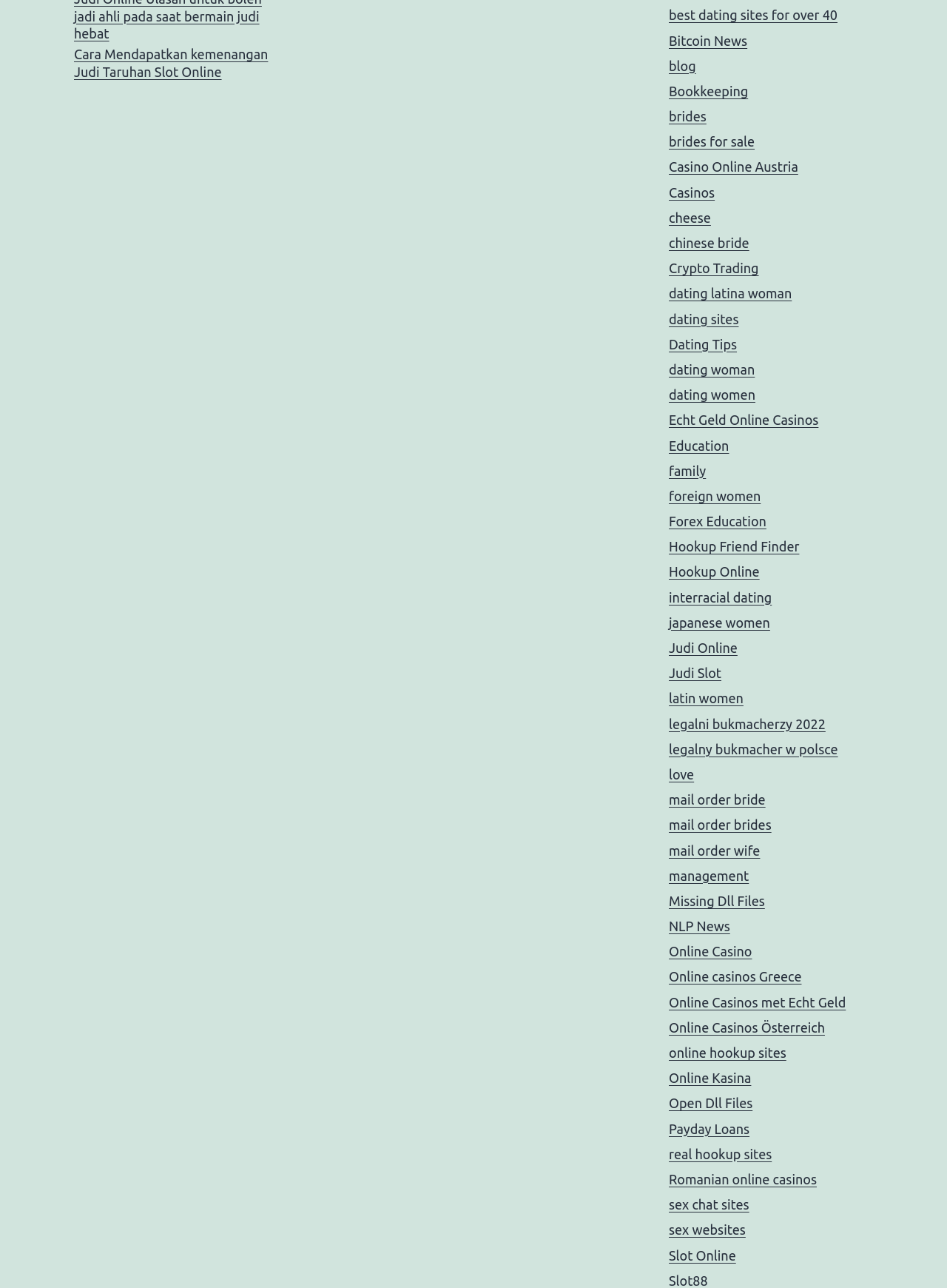Please identify the bounding box coordinates of the area that needs to be clicked to follow this instruction: "Learn about Slot Online".

[0.706, 0.969, 0.777, 0.98]